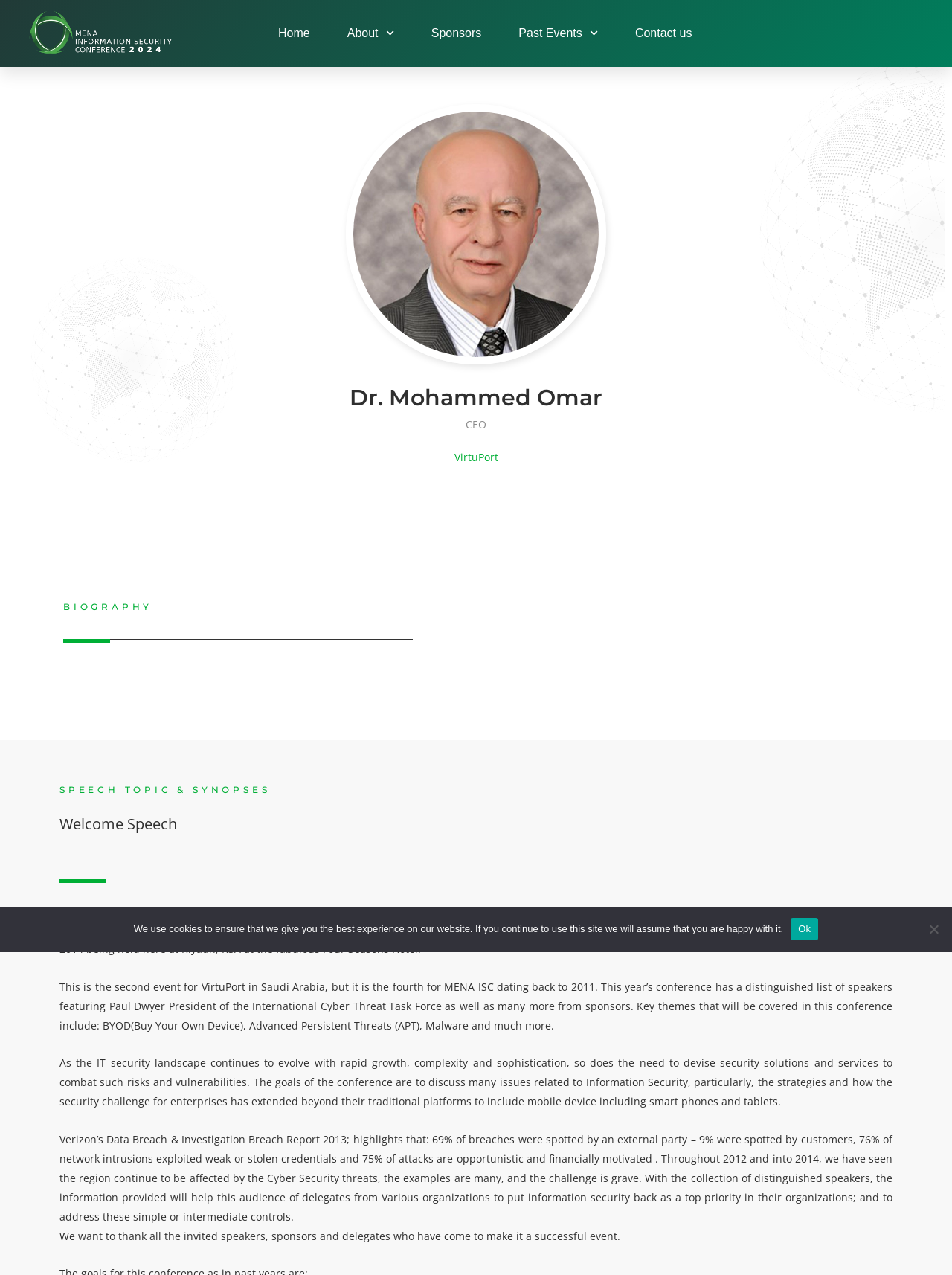Predict the bounding box for the UI component with the following description: "About".

[0.365, 0.0, 0.414, 0.053]